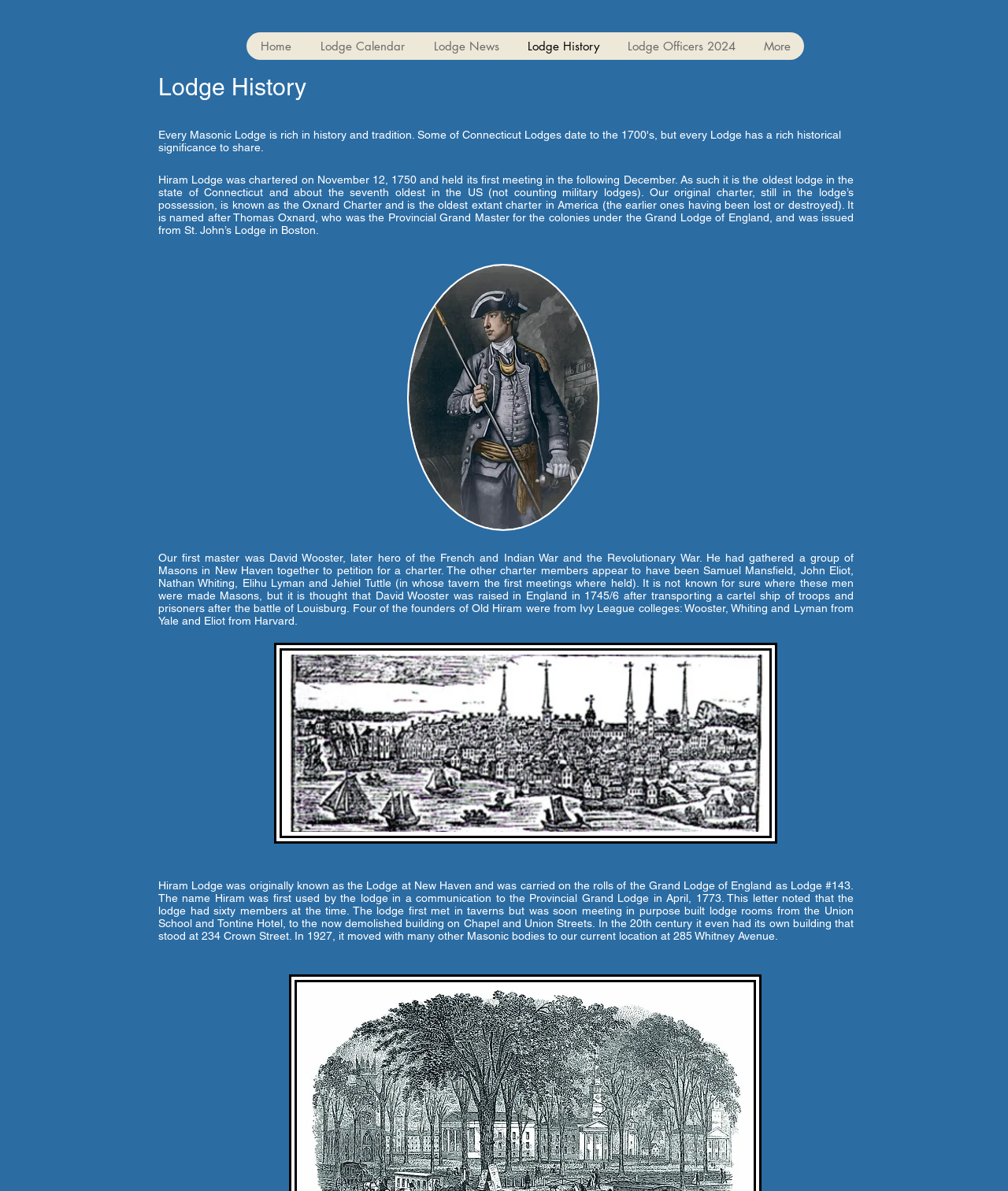What is the name of the charter issued to Hiram Lodge?
Answer the question with a single word or phrase derived from the image.

Oxnard Charter